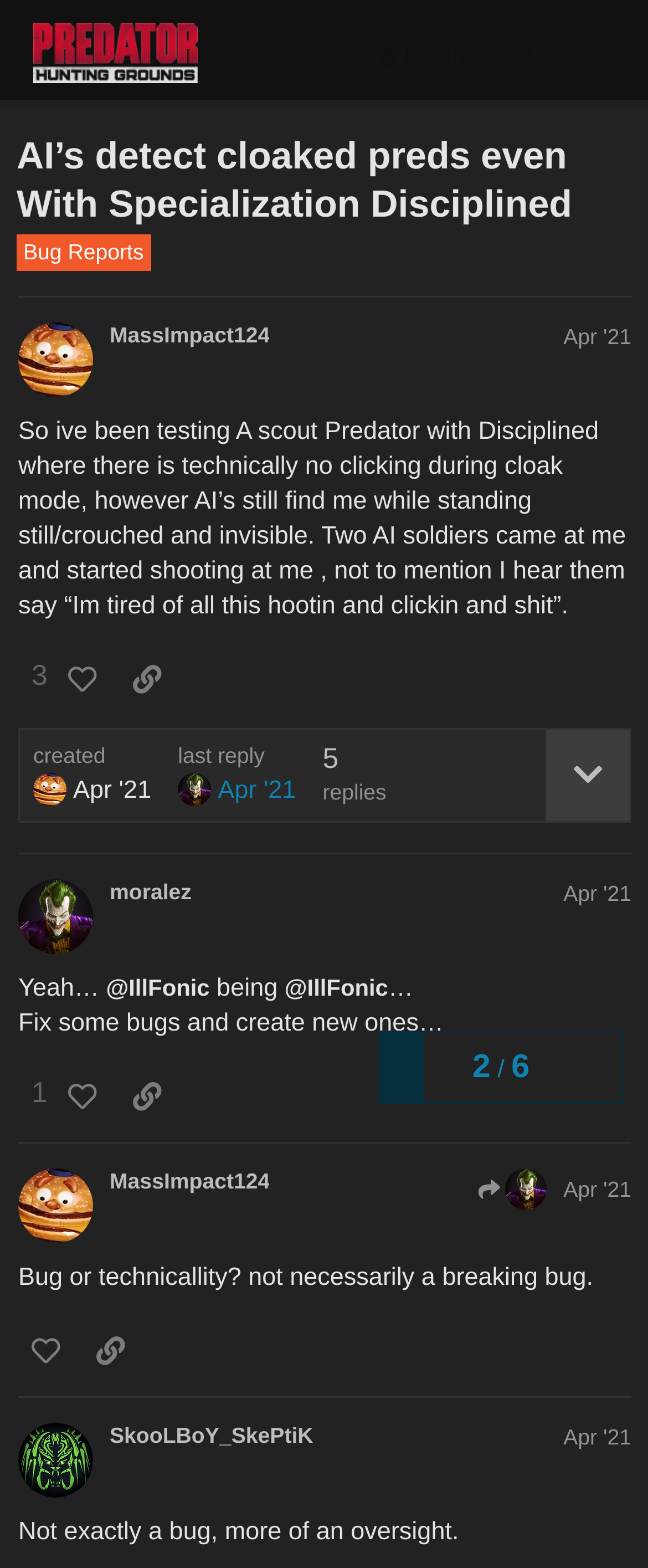Please determine the bounding box coordinates of the element's region to click for the following instruction: "Share a link to a post".

[0.169, 0.413, 0.284, 0.454]